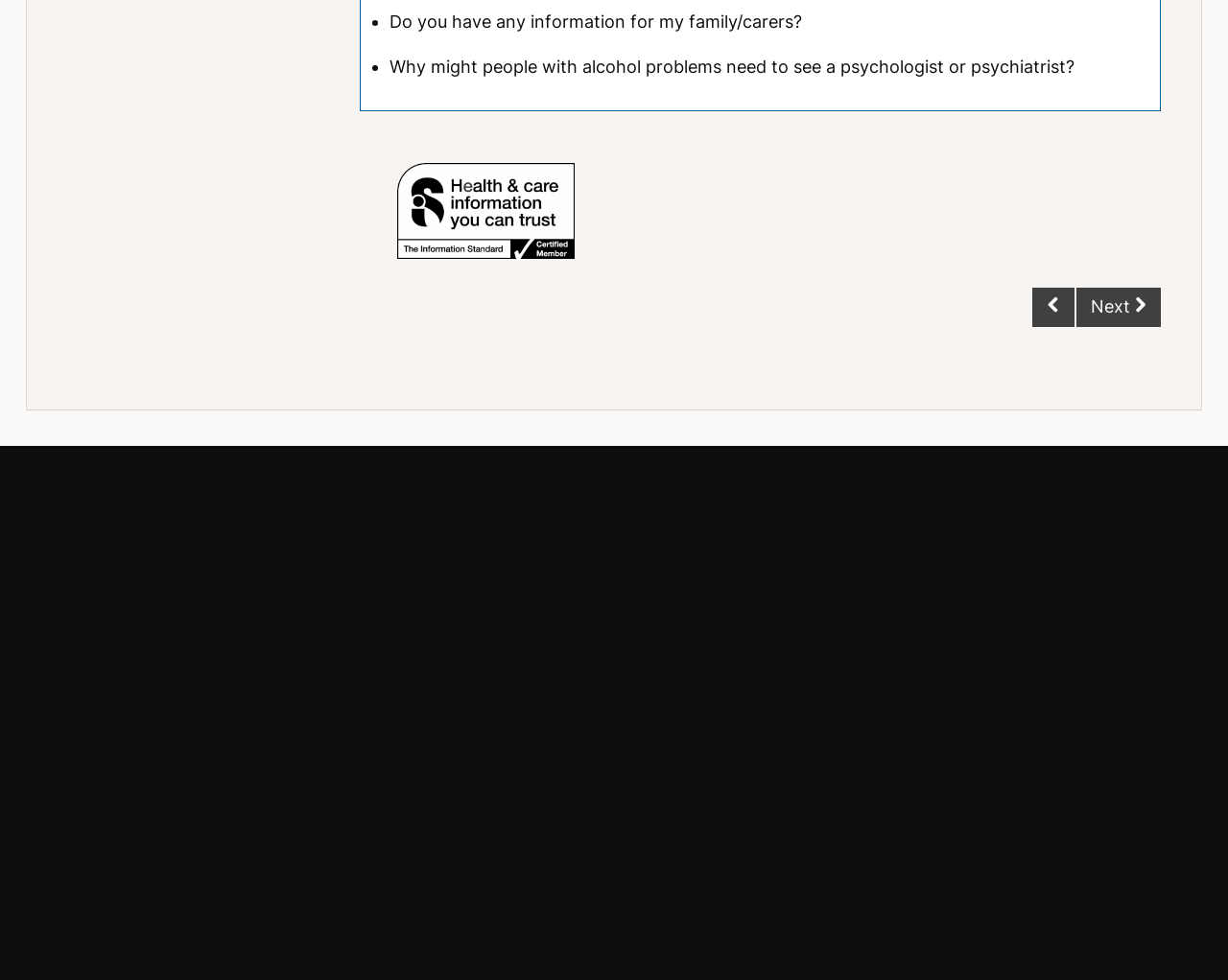What is the link 'Previous chapter' used for?
Use the information from the screenshot to give a comprehensive response to the question.

The 'Previous chapter' link is located at [0.84, 0.294, 0.875, 0.334] and is used to navigate to the previous chapter of the content.